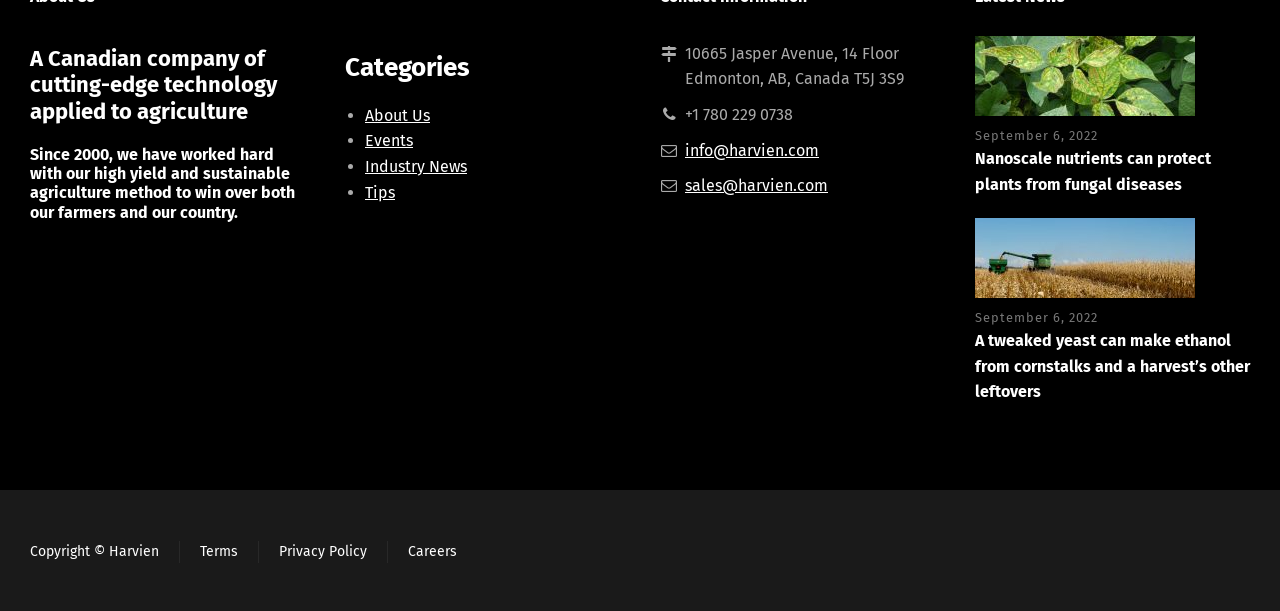Please predict the bounding box coordinates (top-left x, top-left y, bottom-right x, bottom-right y) for the UI element in the screenshot that fits the description: About Us

[0.285, 0.173, 0.336, 0.204]